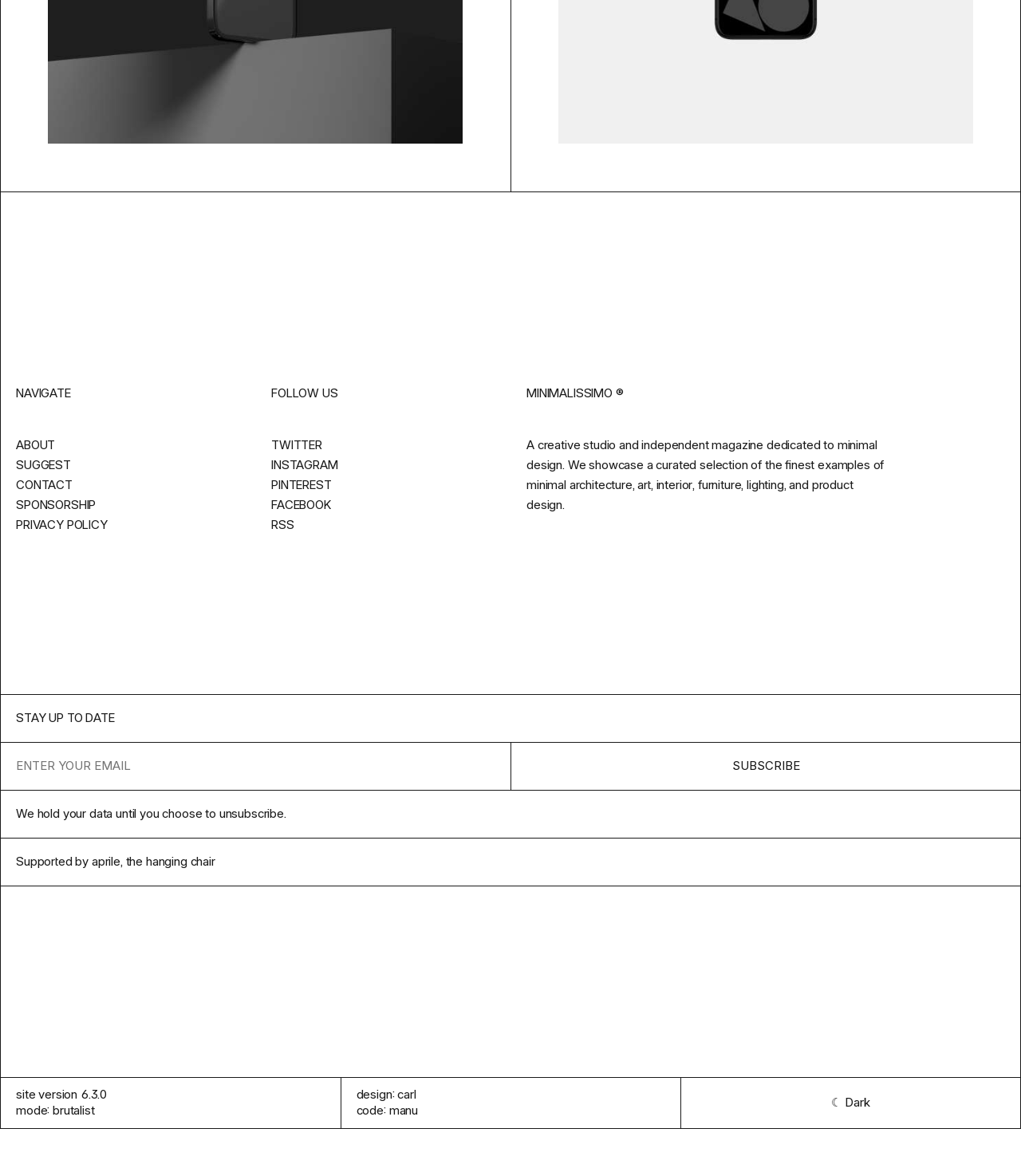Please find the bounding box coordinates in the format (top-left x, top-left y, bottom-right x, bottom-right y) for the given element description. Ensure the coordinates are floating point numbers between 0 and 1. Description: Privacy Policy

[0.016, 0.44, 0.105, 0.453]